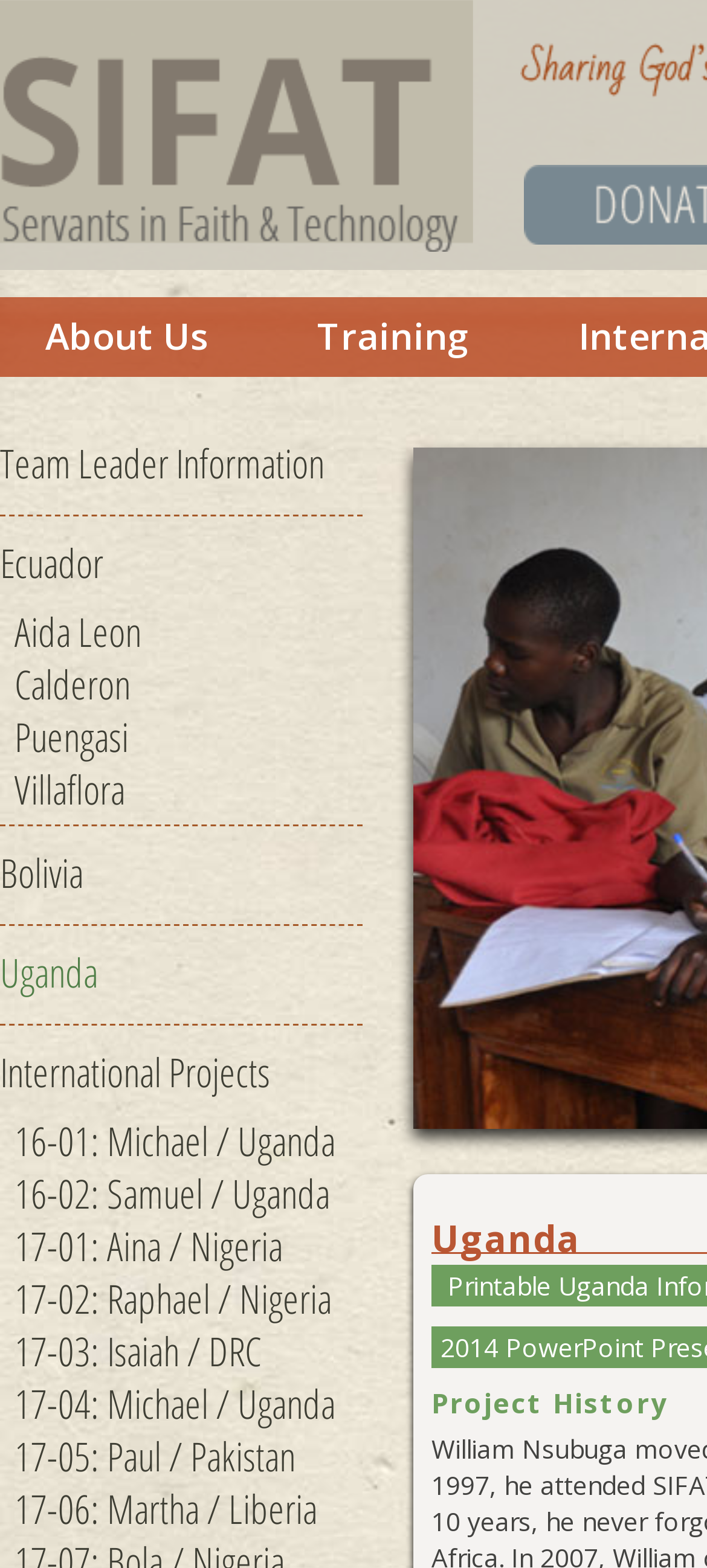How many links are under the 'Training' category?
Use the image to answer the question with a single word or phrase.

14